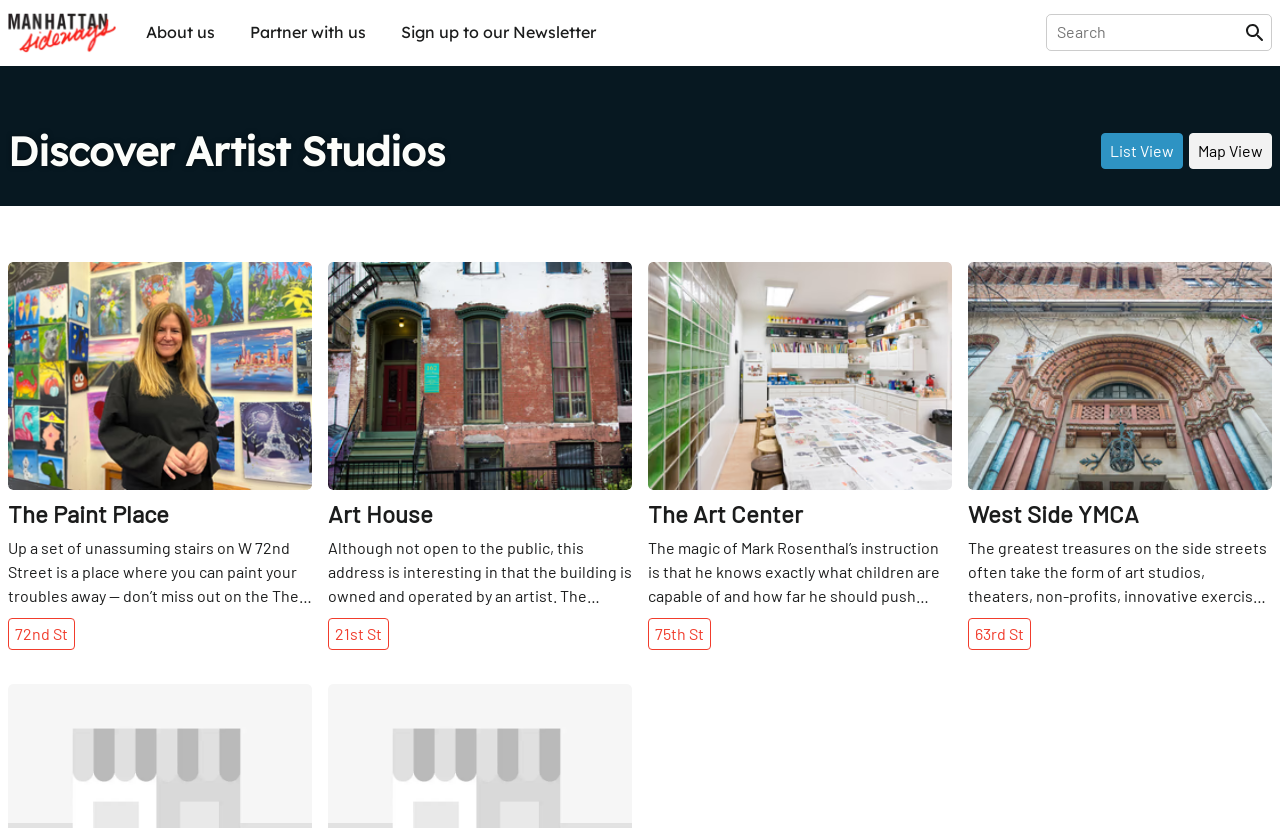Given the element description 75th St, predict the bounding box coordinates for the UI element in the webpage screenshot. The format should be (top-left x, top-left y, bottom-right x, bottom-right y), and the values should be between 0 and 1.

[0.506, 0.746, 0.555, 0.785]